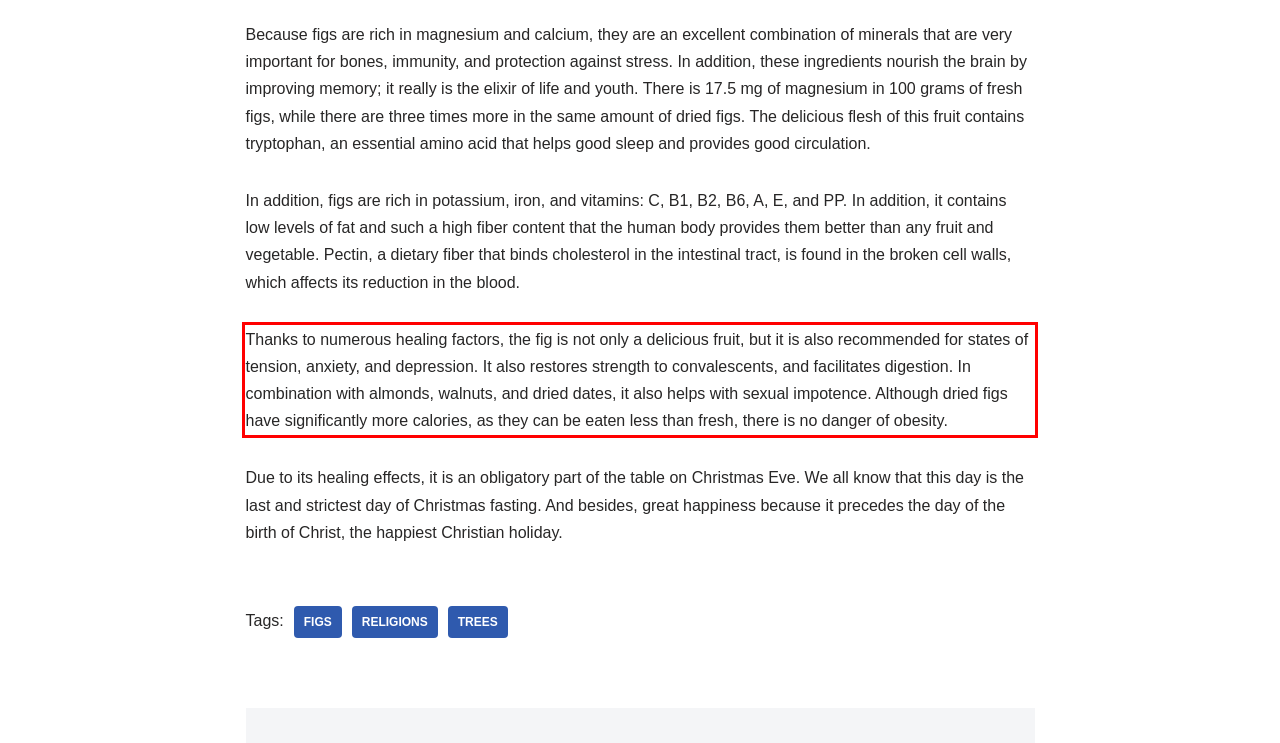Using the provided screenshot of a webpage, recognize the text inside the red rectangle bounding box by performing OCR.

Thanks to numerous healing factors, the fig is not only a delicious fruit, but it is also recommended for states of tension, anxiety, and depression. It also restores strength to convalescents, and facilitates digestion. In combination with almonds, walnuts, and dried dates, it also helps with sexual impotence. Although dried figs have significantly more calories, as they can be eaten less than fresh, there is no danger of obesity.